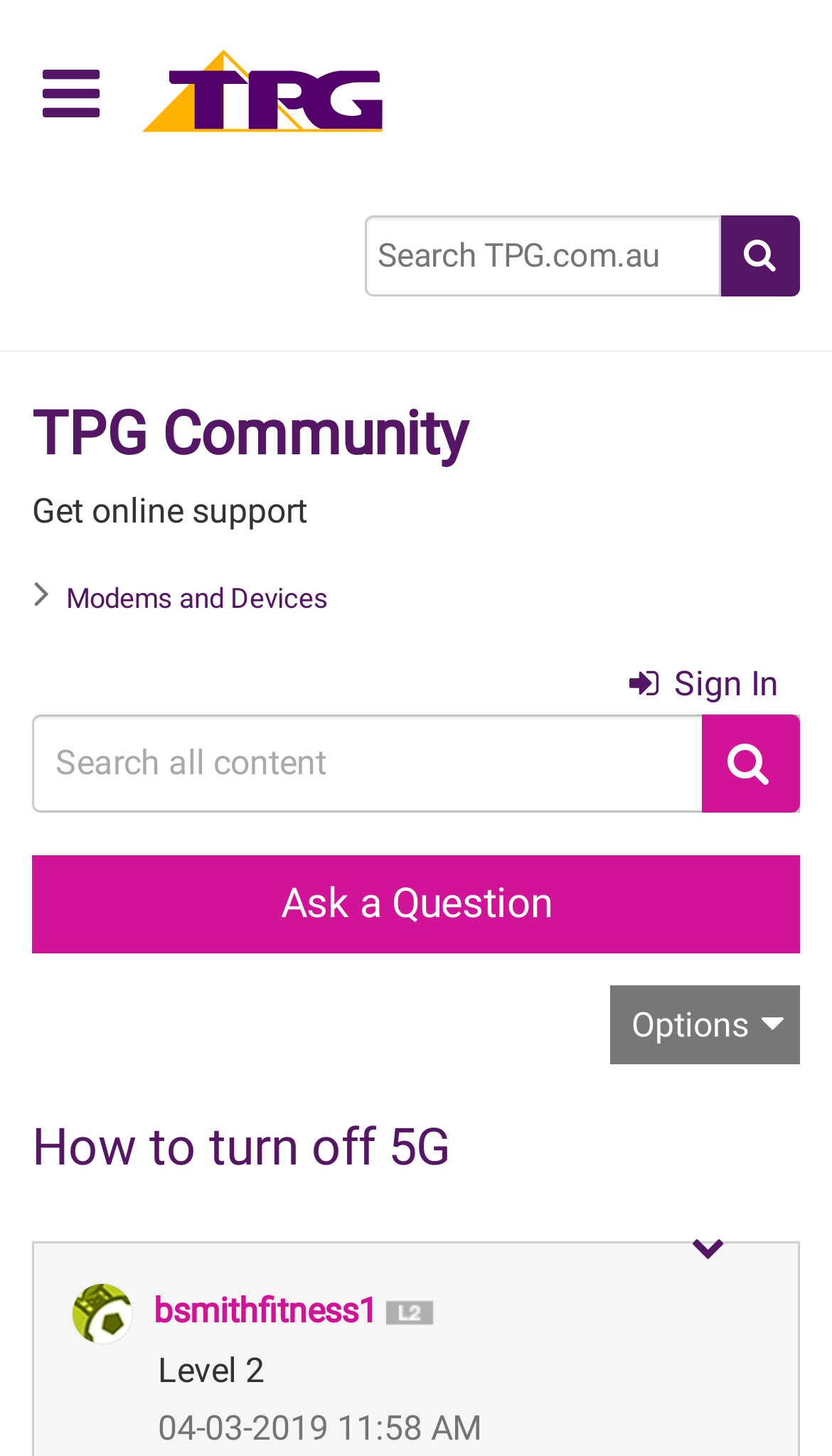Extract the bounding box for the UI element that matches this description: "Modems and Devices".

[0.033, 0.4, 0.403, 0.422]